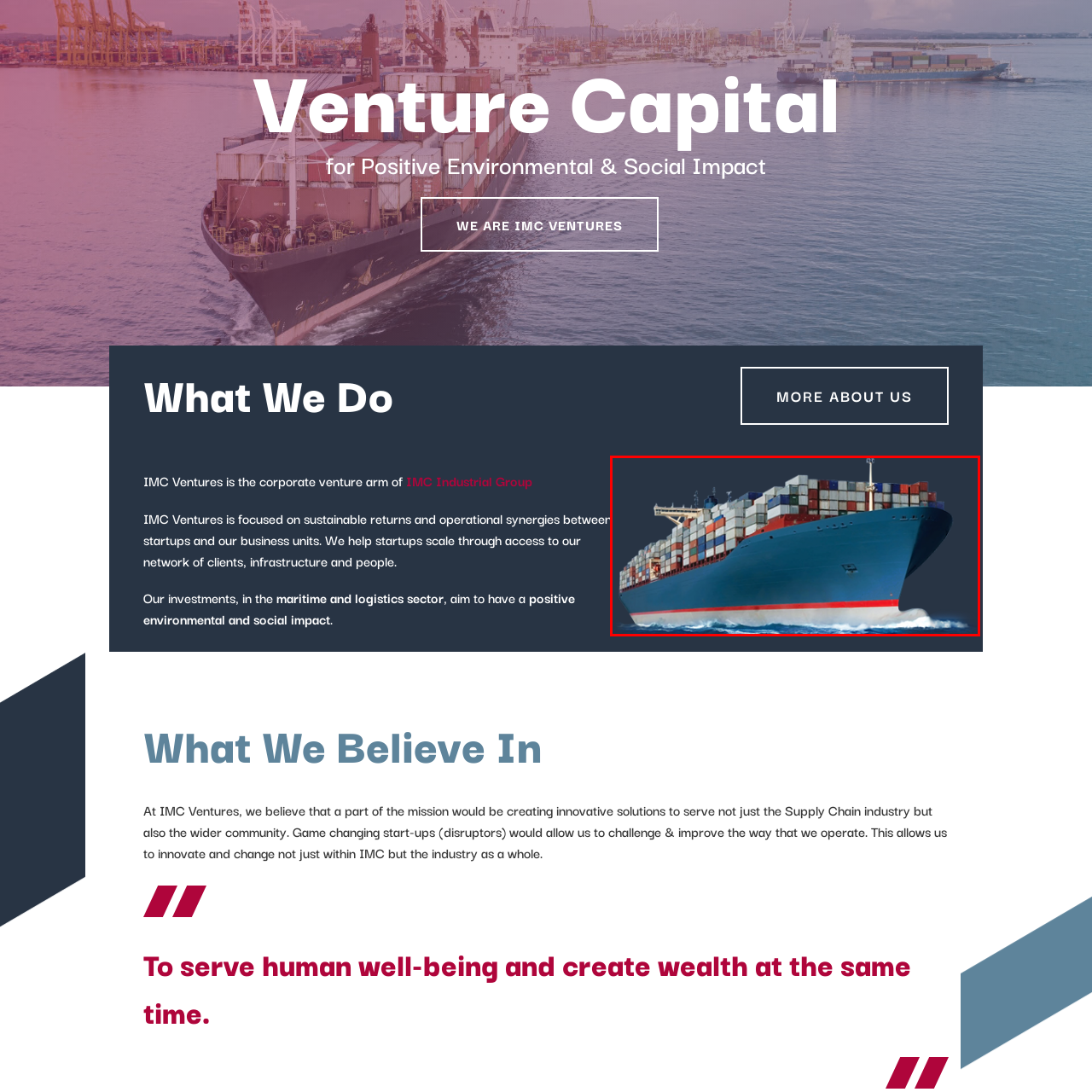Examine the image within the red border and provide a concise answer: What is the role of shipping and logistics in modern commerce?

Important